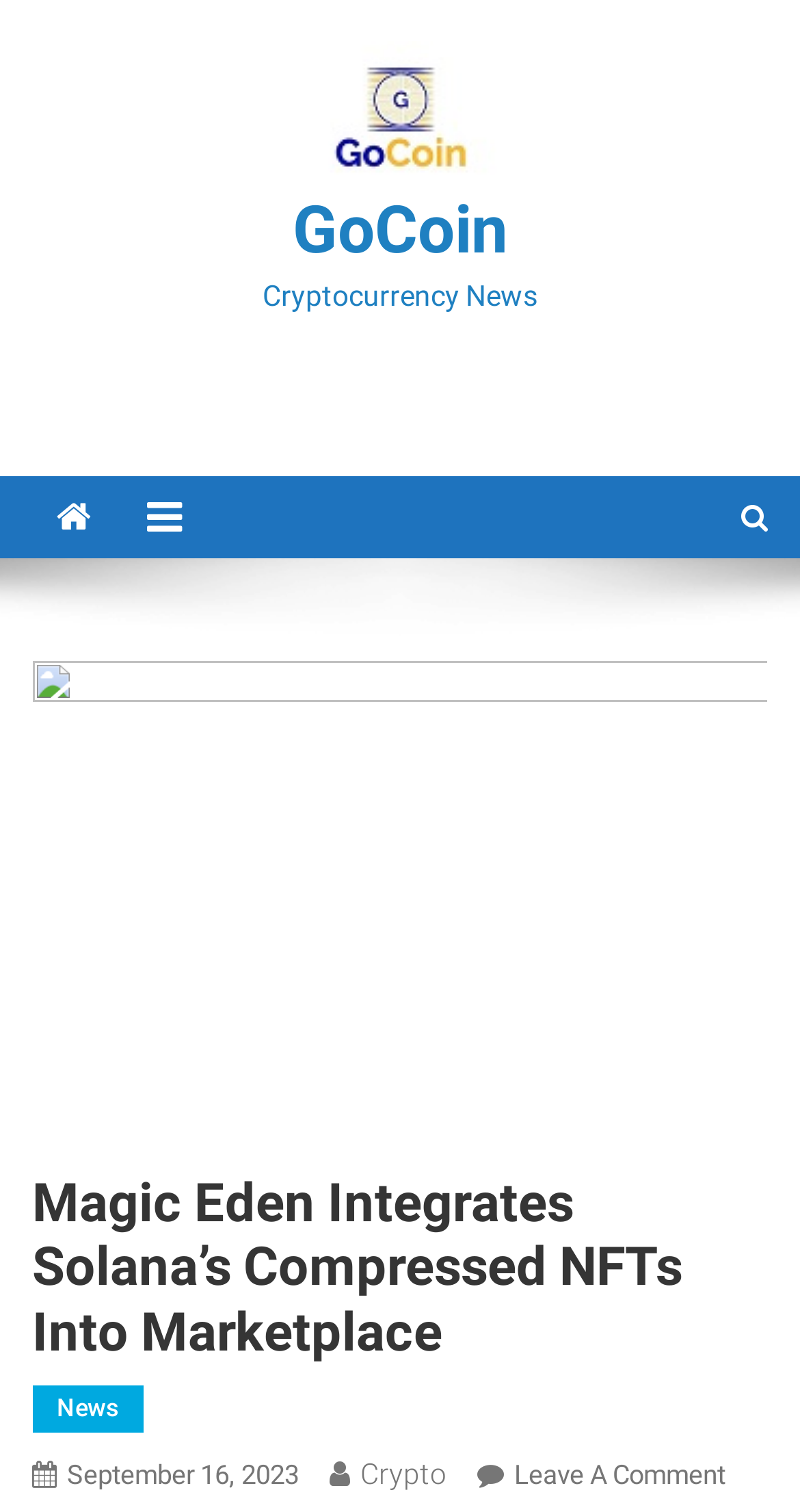What category is the news article under?
Look at the screenshot and provide an in-depth answer.

I determined the category of the news article by looking at the links at the bottom of the webpage. I found a link with the text 'Crypto', which indicates that the article is under the 'Crypto' category.